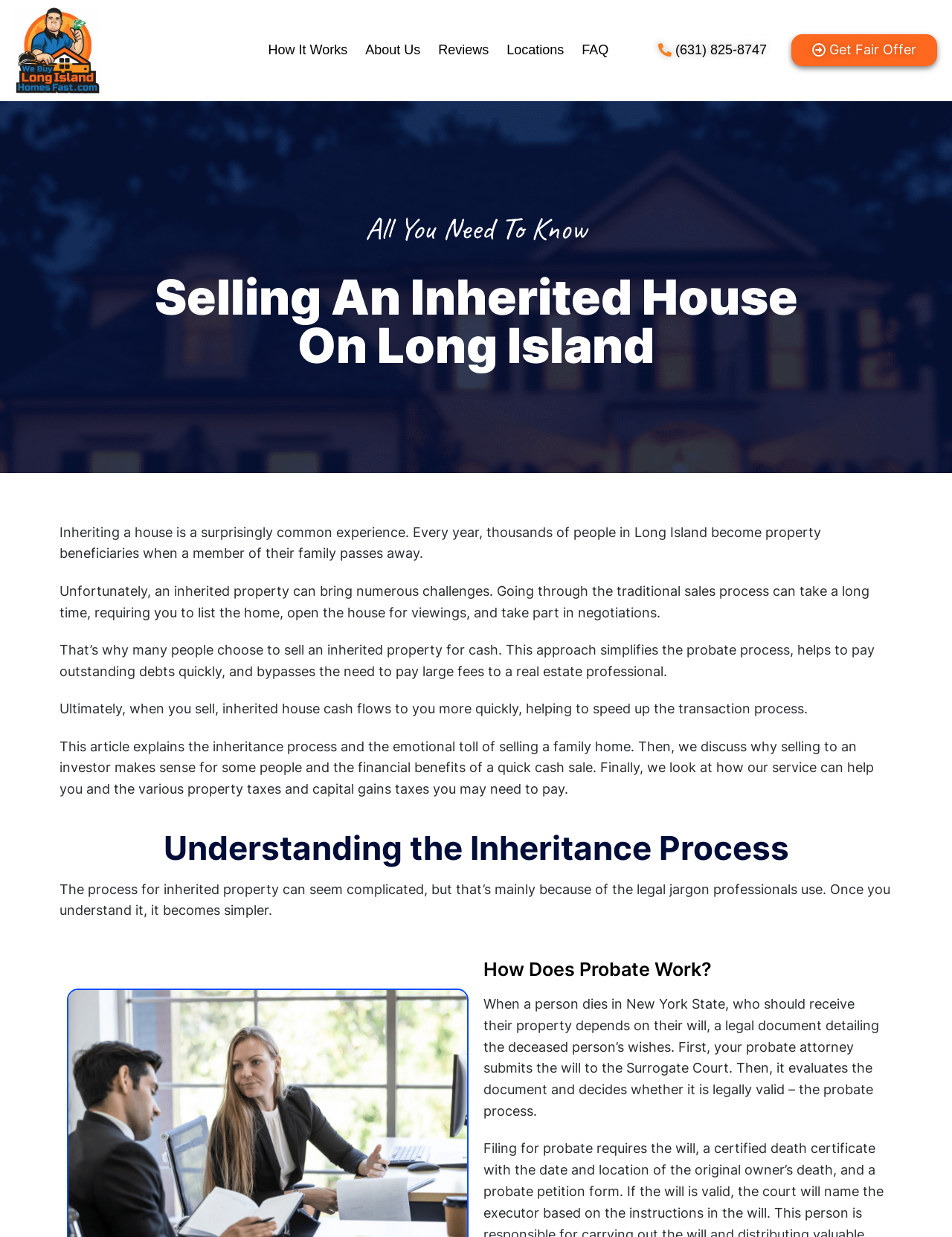Indicate the bounding box coordinates of the element that needs to be clicked to satisfy the following instruction: "Call the phone number". The coordinates should be four float numbers between 0 and 1, i.e., [left, top, right, bottom].

[0.686, 0.027, 0.811, 0.055]